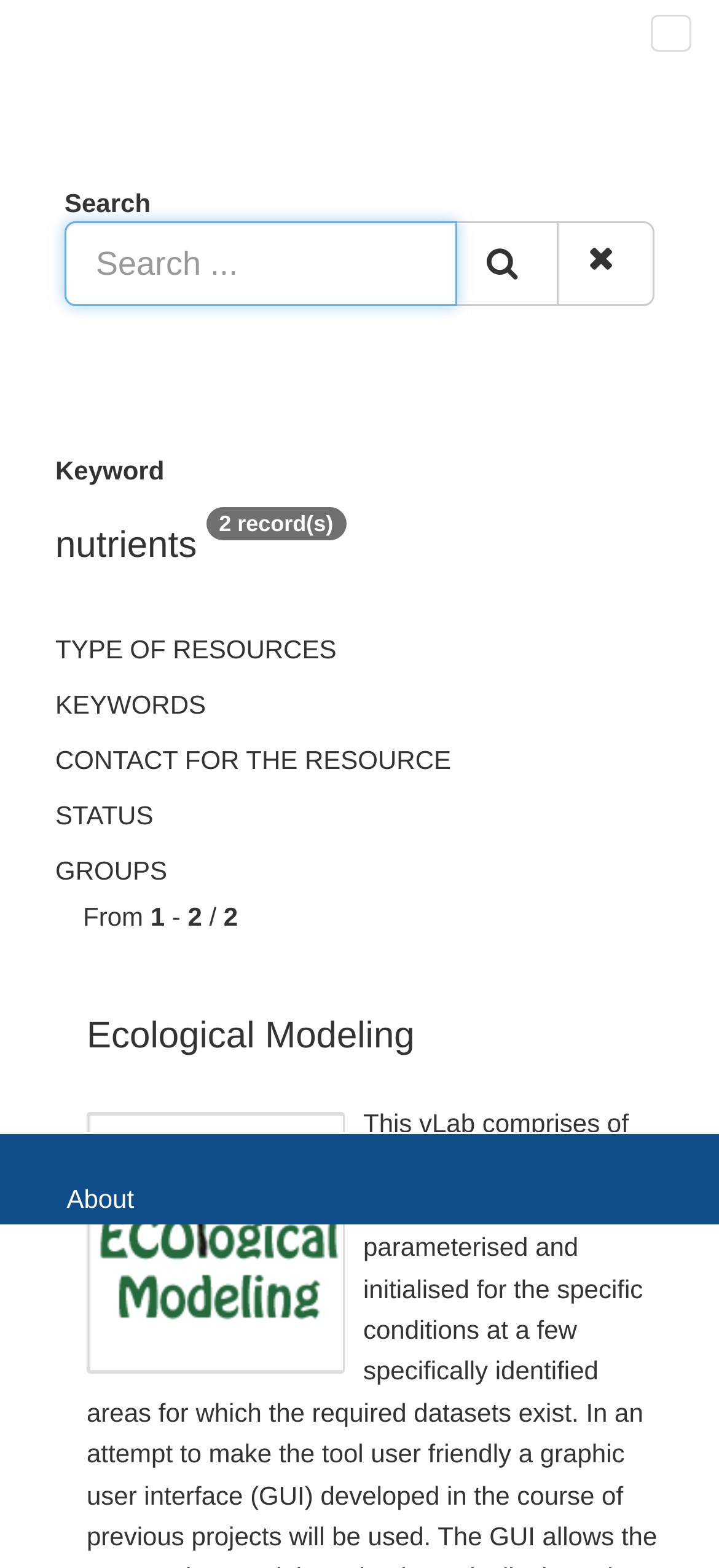Determine the bounding box coordinates in the format (top-left x, top-left y, bottom-right x, bottom-right y). Ensure all values are floating point numbers between 0 and 1. Identify the bounding box of the UI element described by: aria-label="Search ..." name="any" placeholder="Search ..."

[0.09, 0.141, 0.636, 0.195]